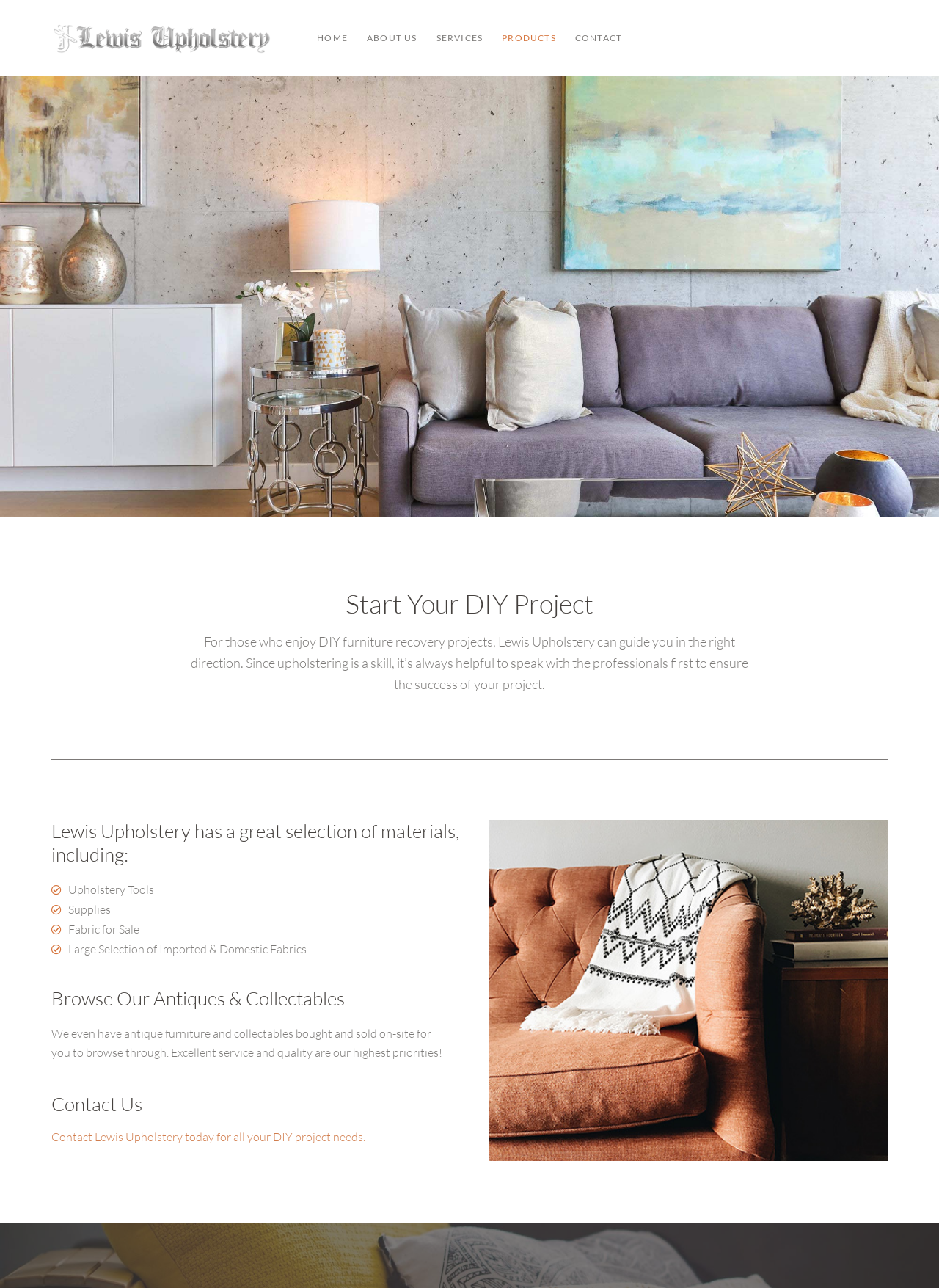What can you do with antique furniture at Lewis Upholstery?
Based on the image, answer the question in a detailed manner.

I found this information by looking at the section with the heading 'Browse Our Antiques & Collectables', which mentions that they 'even have antique furniture and collectables bought and sold on-site'.